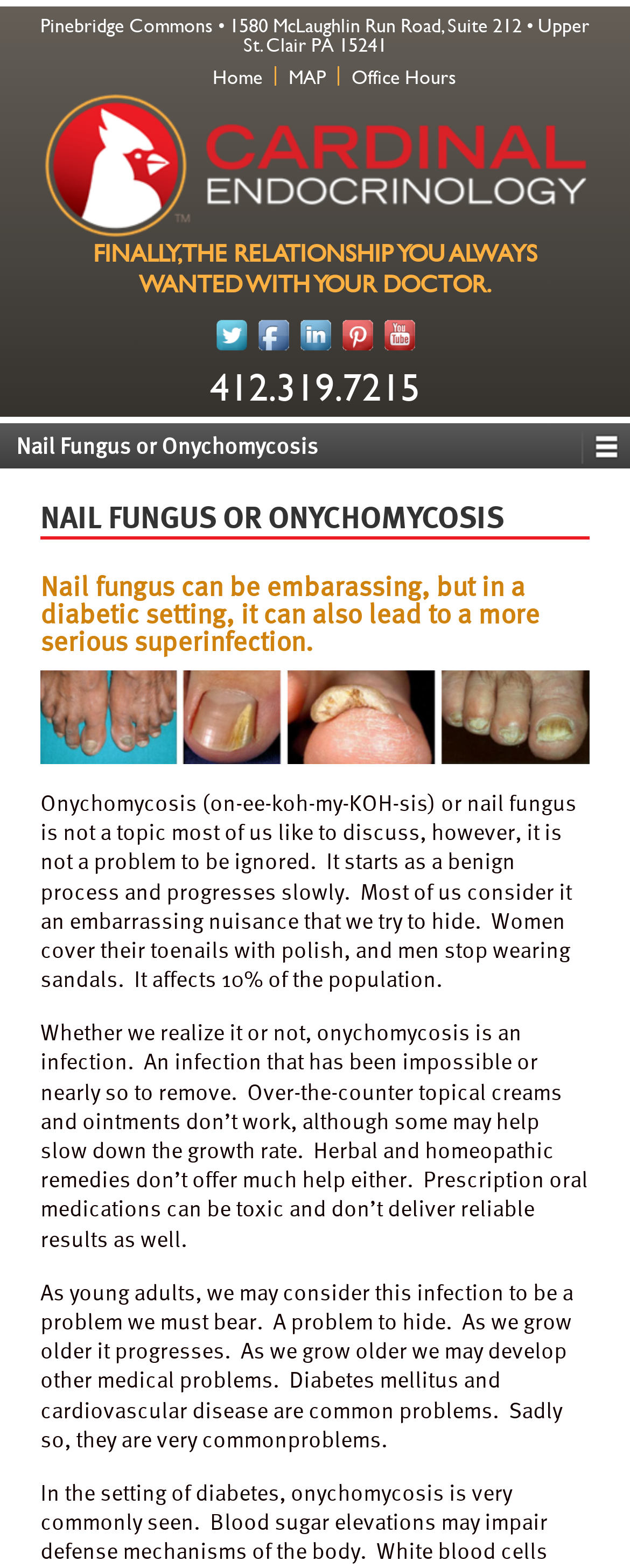Answer the question with a brief word or phrase:
What is the relationship between onychomycosis and diabetes mellitus?

Onychomycosis can lead to a more serious superinfection in a diabetic setting